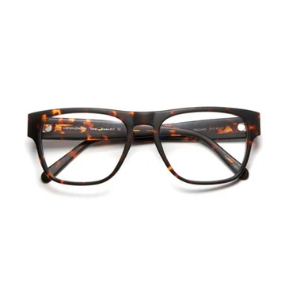Offer an in-depth caption for the image presented.

This image showcases a stylish pair of eyeglasses featuring a contemporary tortoise shell design. The frames are sleek and rectangular, embodying a modern aesthetic that is both trendy and versatile. Ideal for a range of face shapes, these glasses not only offer a fashionable look but also the potential for prescription lenses, making them a practical accessory for everyday wear. The contrast of dark and light patterns in the frame adds a touch of sophistication, perfect for enhancing both casual and formal outfits.